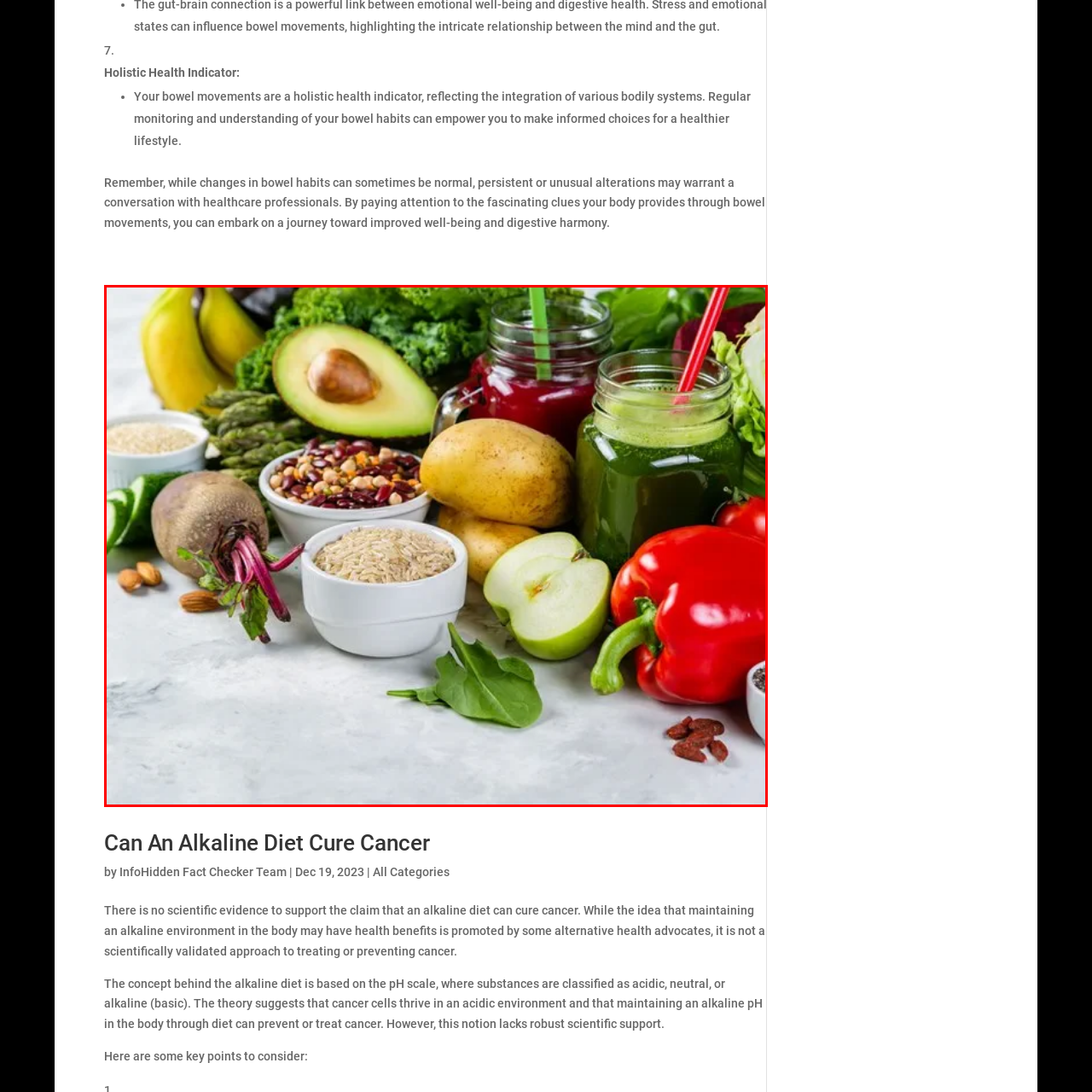Concentrate on the image section marked by the red rectangle and answer the following question comprehensively, using details from the image: Is the apple in the image sliced?

The caption describes the apple as 'an apple that has been sliced in half to reveal its crisp, juicy interior', which confirms that the apple is sliced.